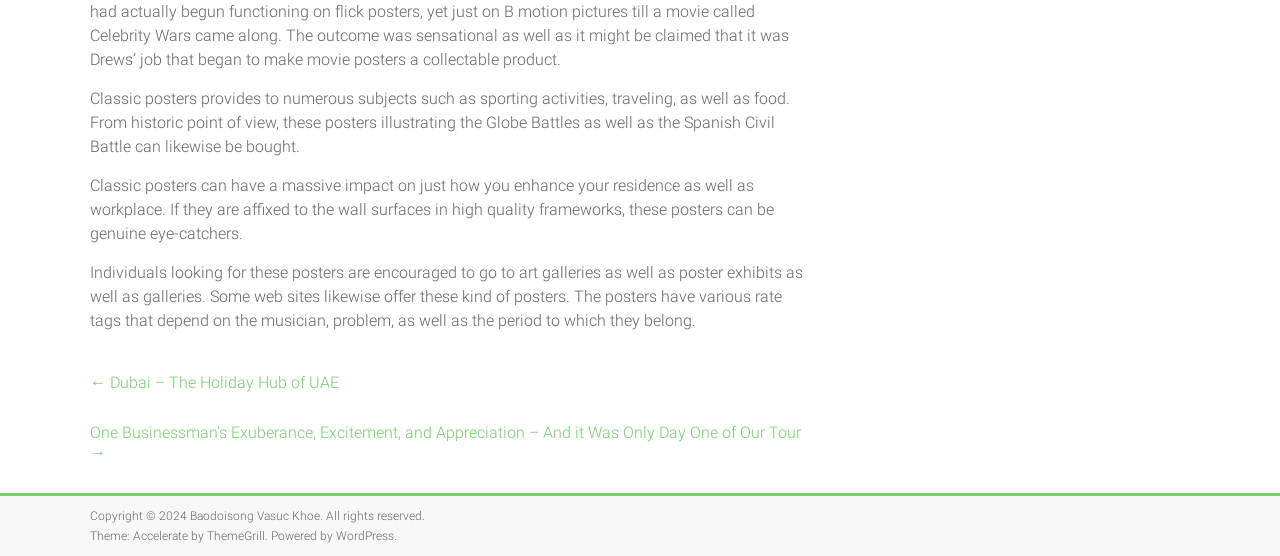What is the relationship between the webpage and Dubai?
Provide an in-depth answer to the question, covering all aspects.

The webpage contains a link to '← Dubai – The Holiday Hub of UAE', which suggests that the webpage may have some connection or relevance to Dubai, possibly as a related topic or destination.